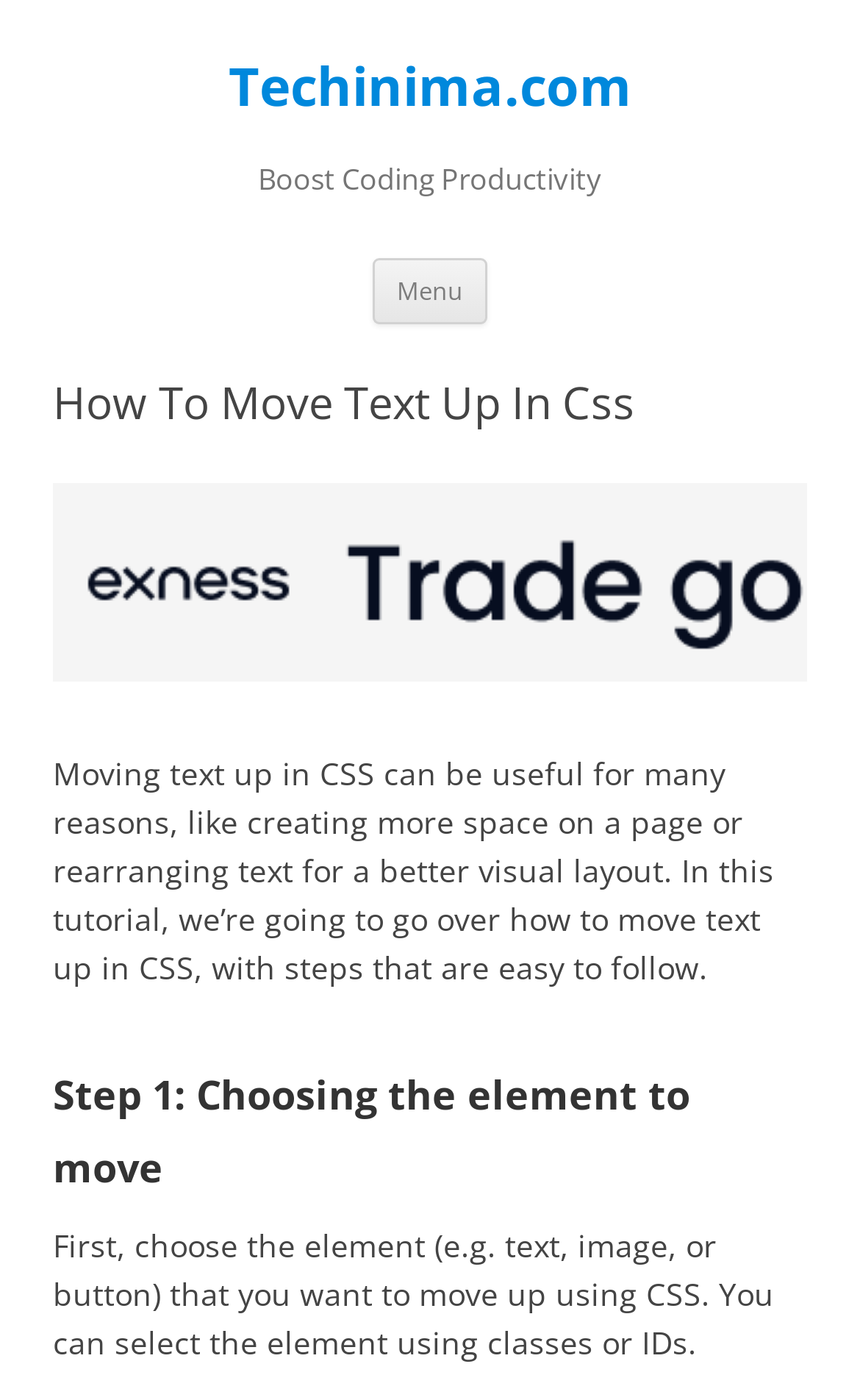Provide the bounding box coordinates of the HTML element this sentence describes: "Techinima.com". The bounding box coordinates consist of four float numbers between 0 and 1, i.e., [left, top, right, bottom].

[0.265, 0.038, 0.735, 0.086]